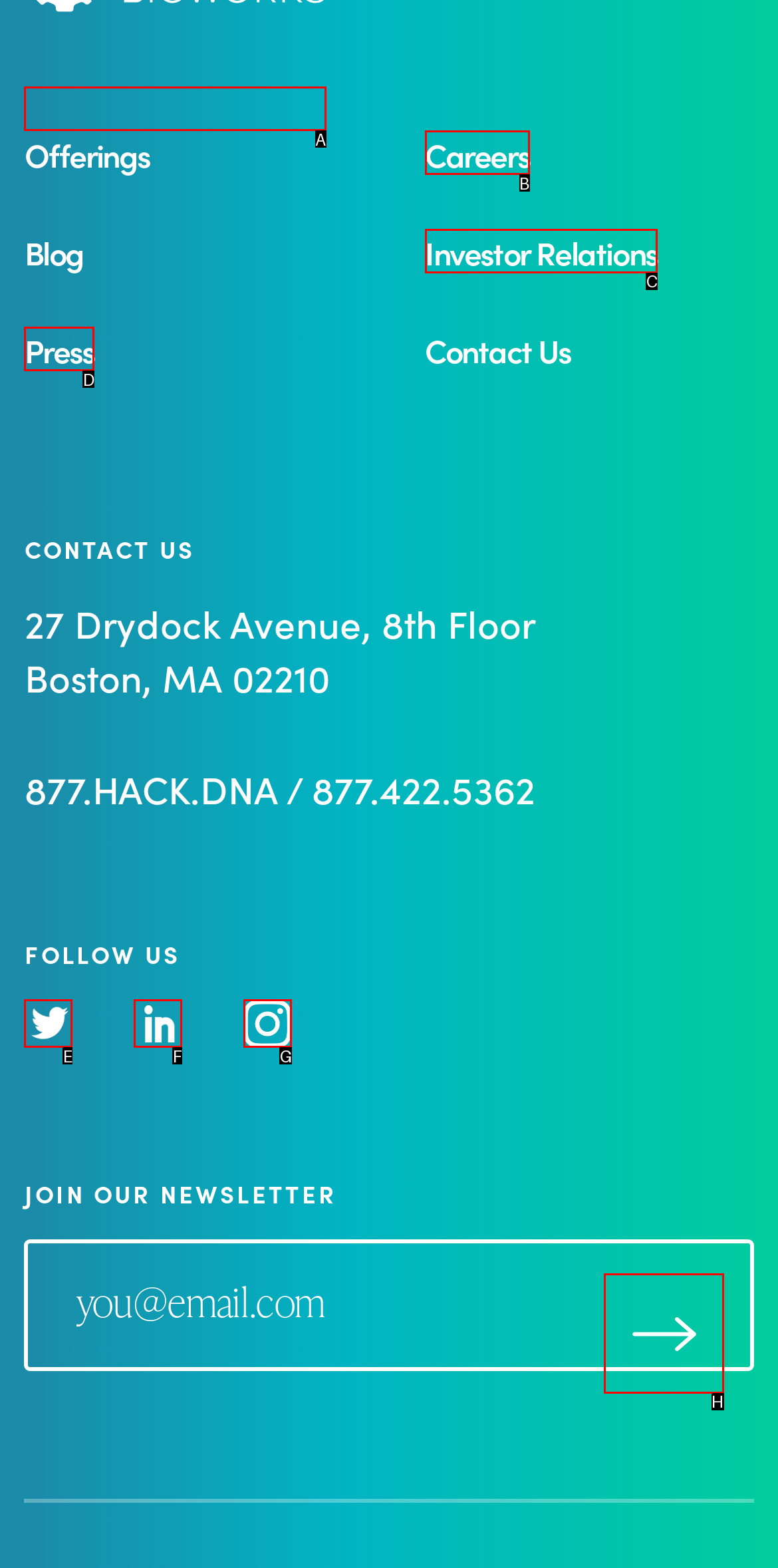Using the element description: parent_node: Offerings, select the HTML element that matches best. Answer with the letter of your choice.

A